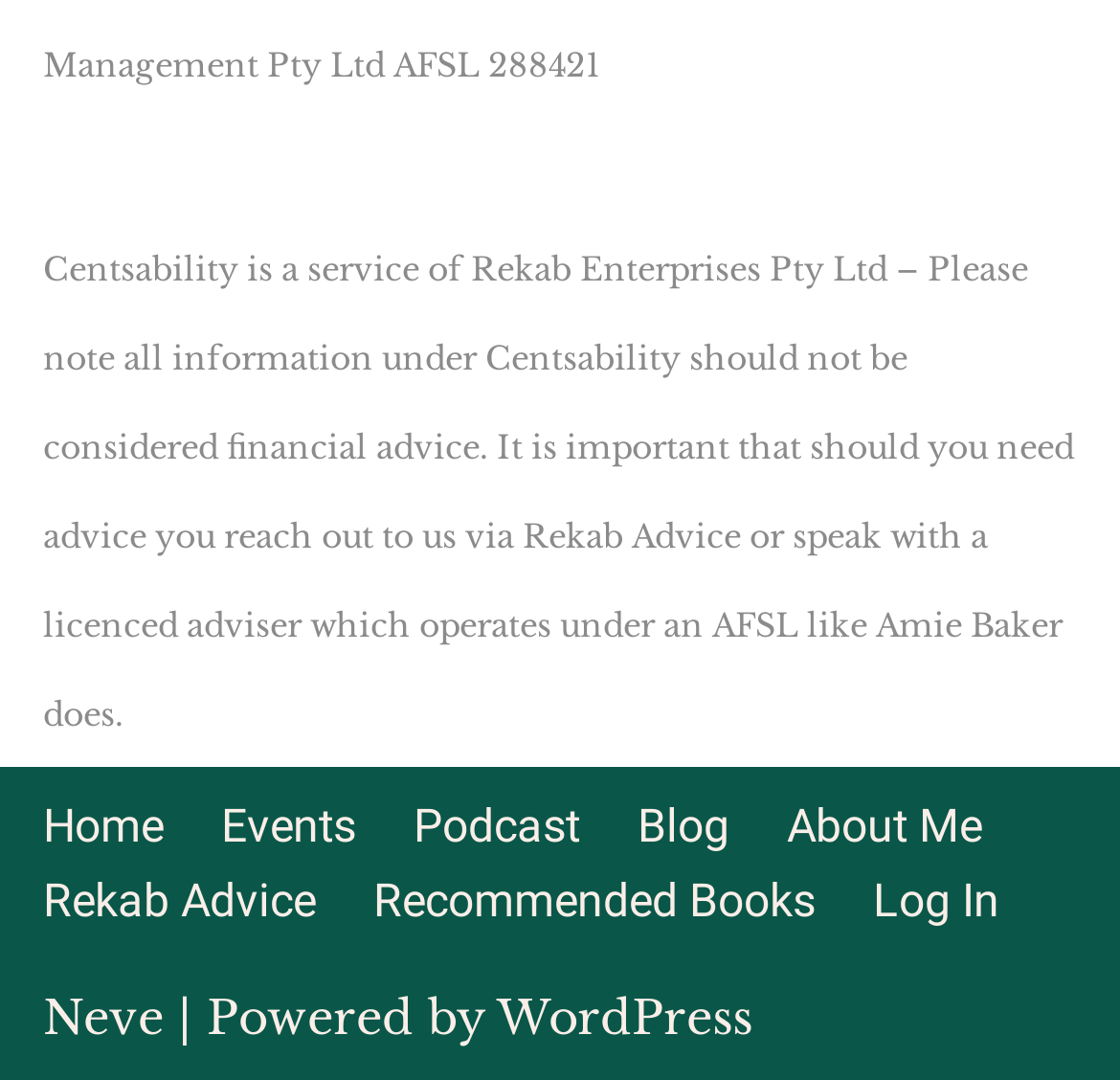How many links are present in the footer menu?
Use the image to give a comprehensive and detailed response to the question.

The navigation element with the description 'Footer Menu' contains 8 link elements, namely 'Home', 'Events', 'Podcast', 'Blog', 'About Me', 'Rekab Advice', 'Recommended Books', and 'Log In'.